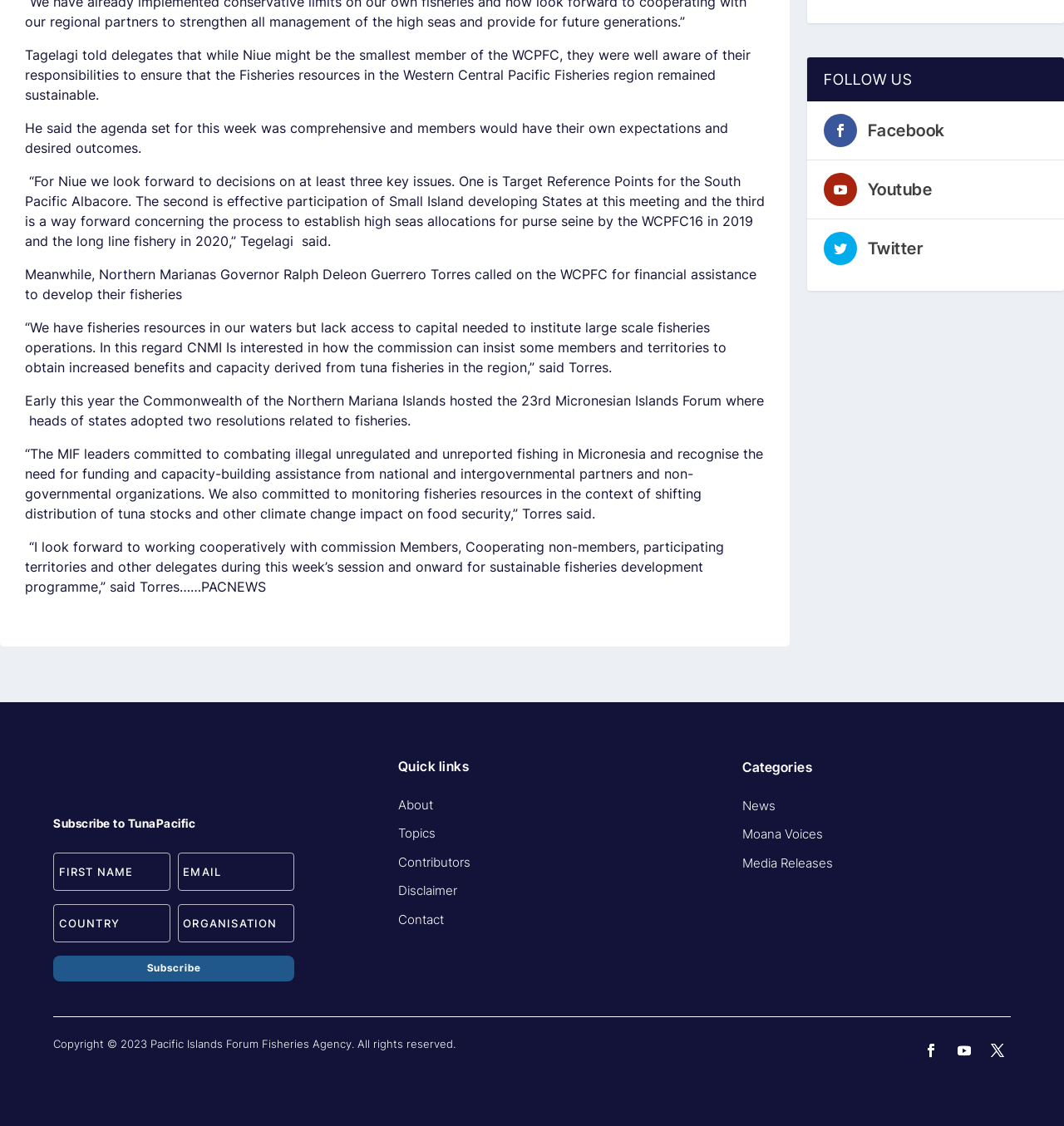Please provide a one-word or phrase answer to the question: 
What is the logo displayed on the webpage?

Pacific Islands Oceanic Fisheries Management FFA Logo